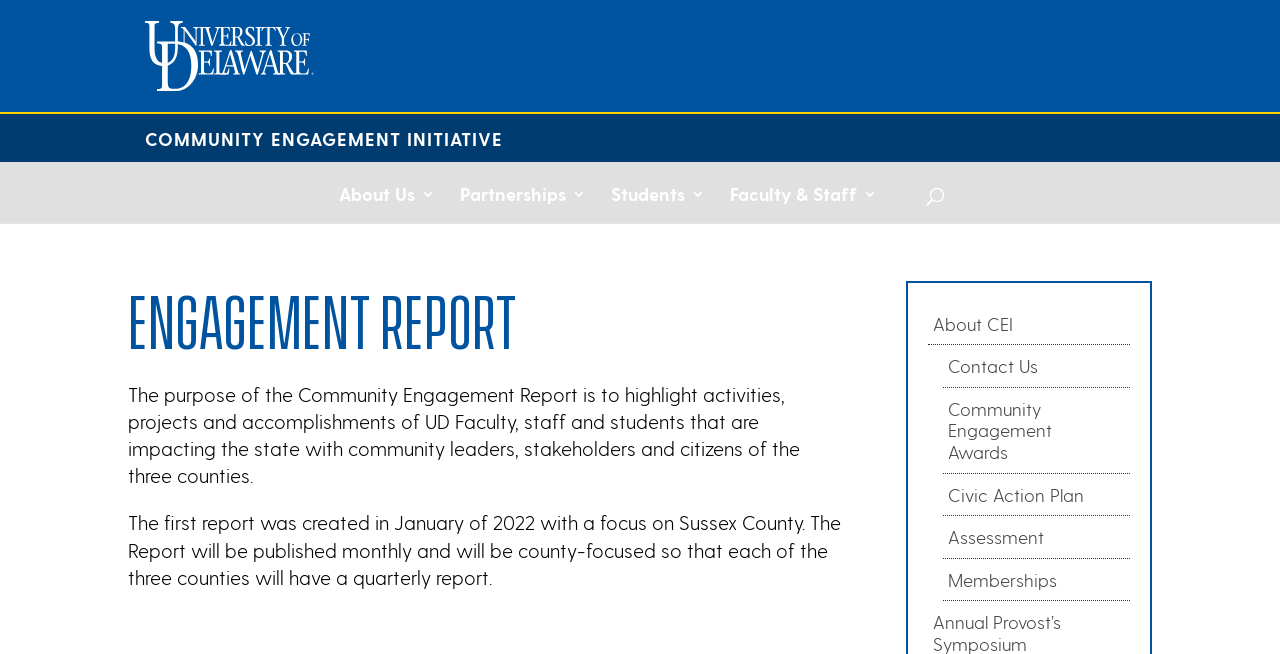Show the bounding box coordinates of the region that should be clicked to follow the instruction: "Search for:."

[0.157, 0.246, 0.877, 0.249]